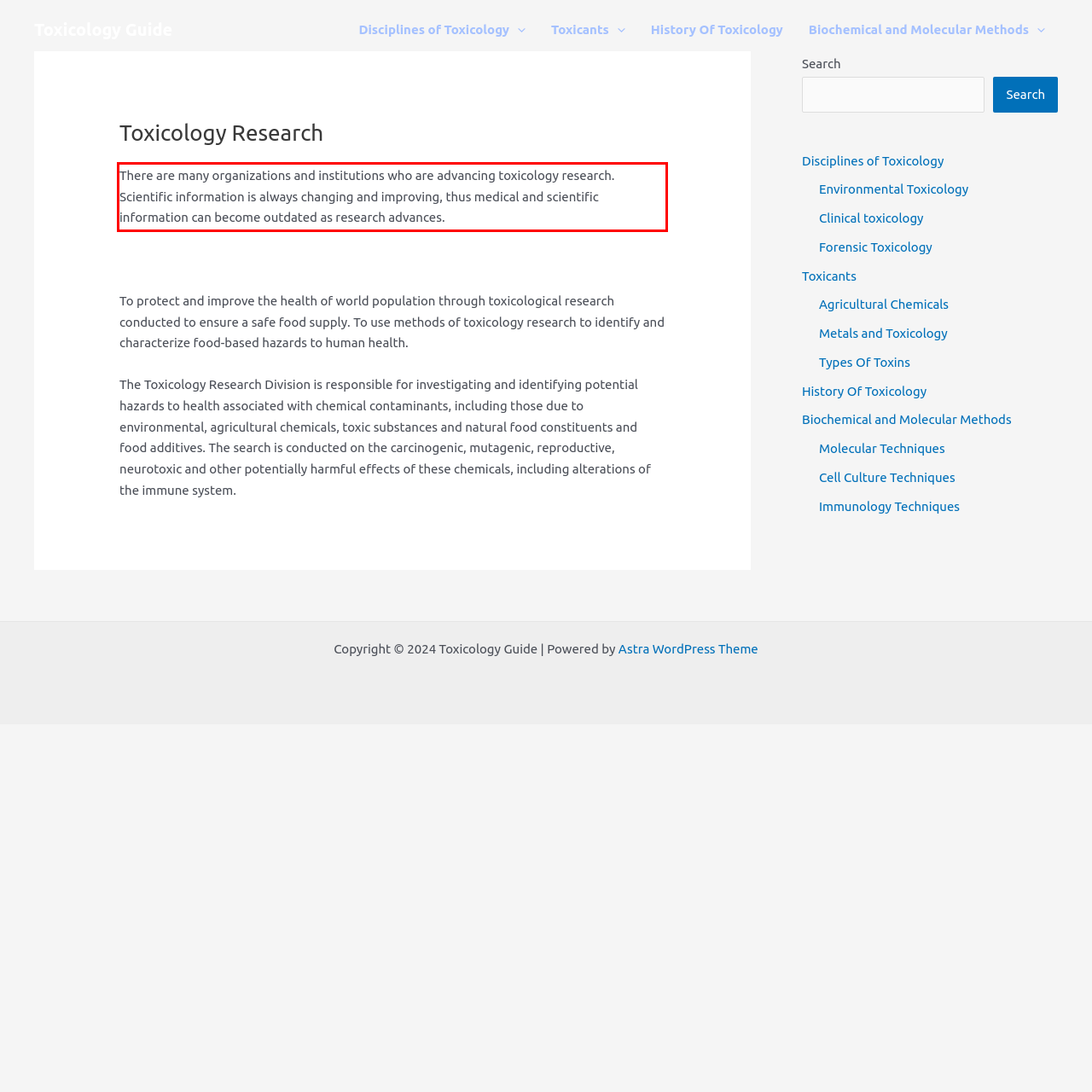The screenshot provided shows a webpage with a red bounding box. Apply OCR to the text within this red bounding box and provide the extracted content.

There are many organizations and institutions who are advancing toxicology research. Scientific information is always changing and improving, thus medical and scientific information can become outdated as research advances.